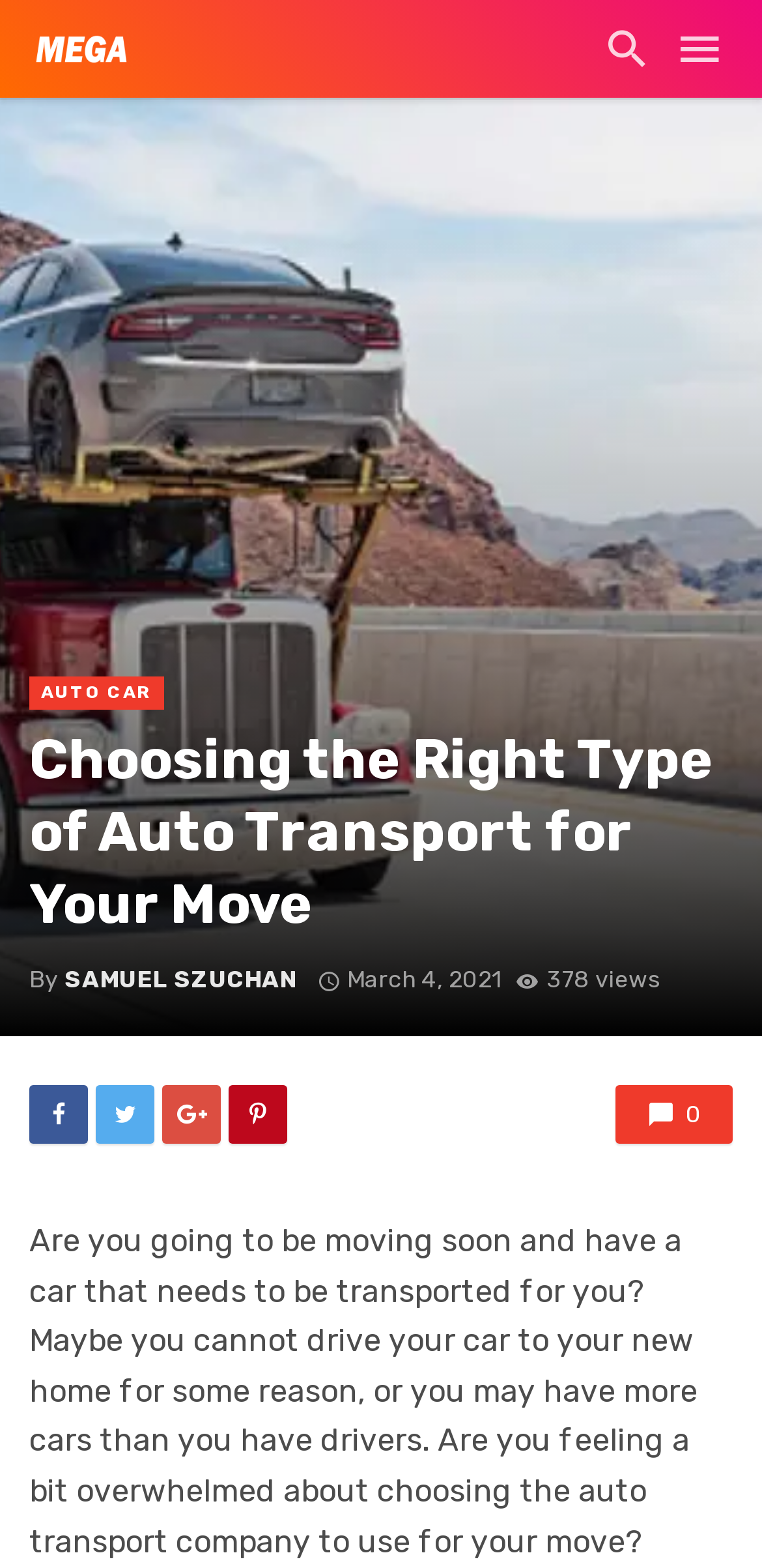Please determine the bounding box coordinates for the UI element described as: "AUTO CAR".

[0.038, 0.431, 0.215, 0.453]